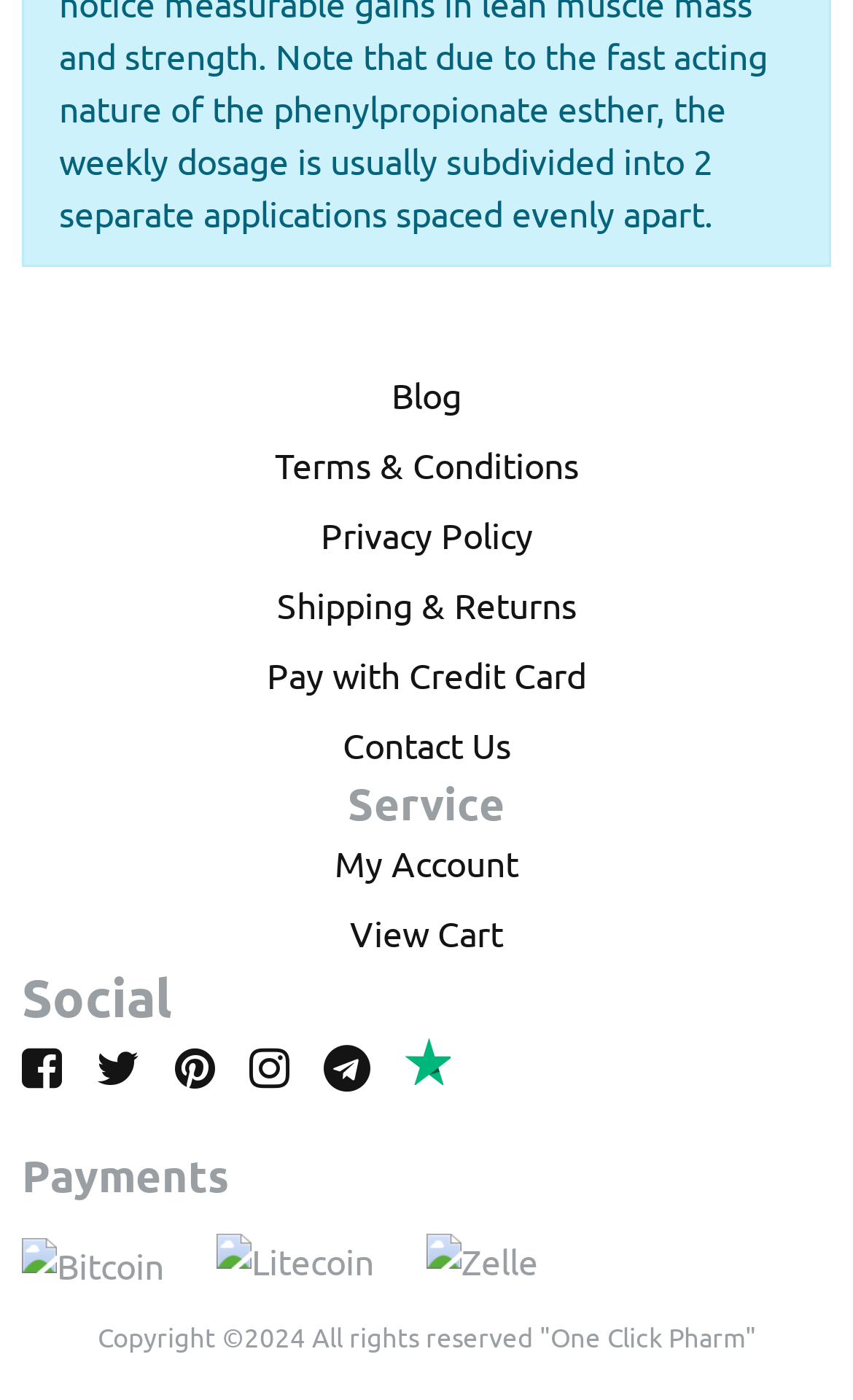Consider the image and give a detailed and elaborate answer to the question: 
What is the name of the company?

The company name can be found at the bottom of the webpage, in the copyright section, which states 'Copyright ©2024 All rights reserved One Click Pharm'.